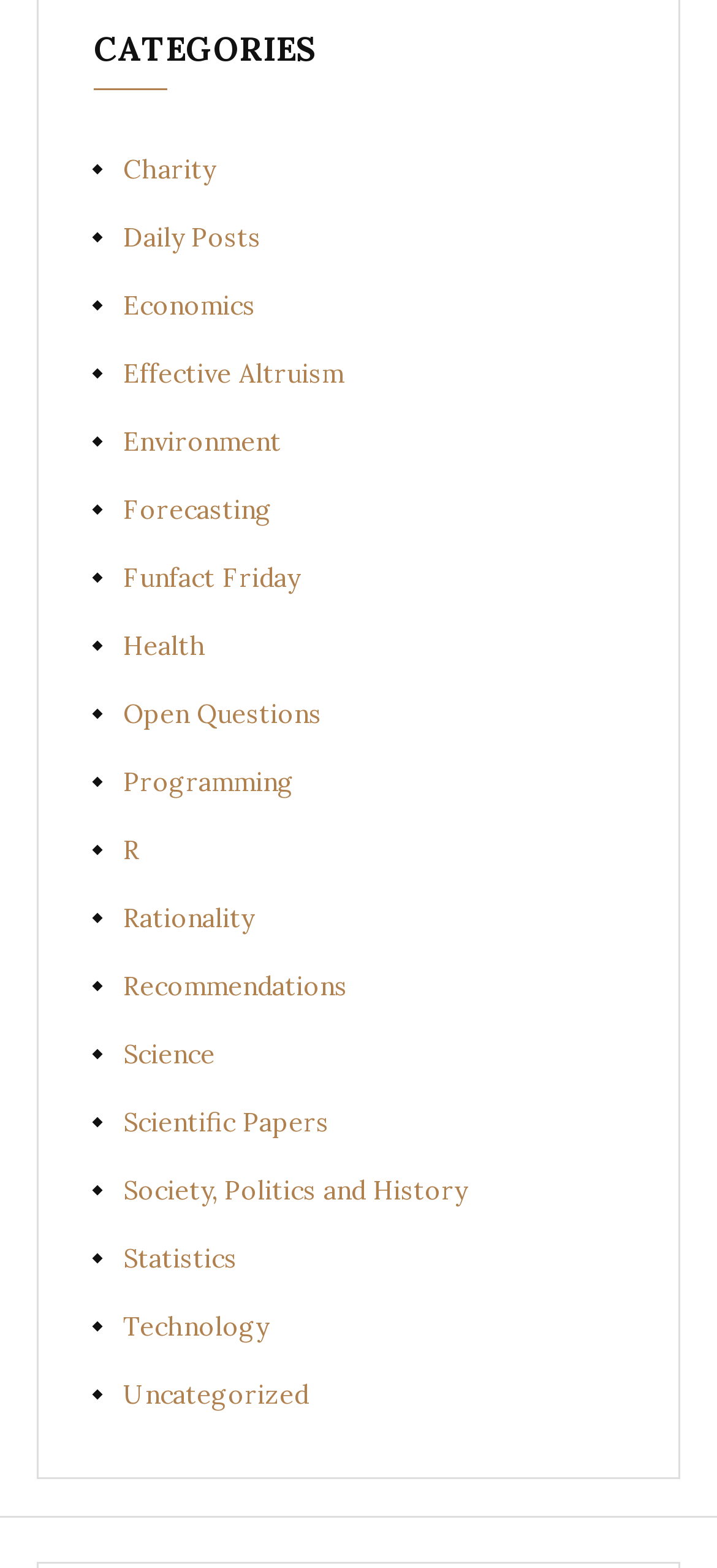Find and provide the bounding box coordinates for the UI element described with: "Open Questions".

[0.172, 0.444, 0.449, 0.466]